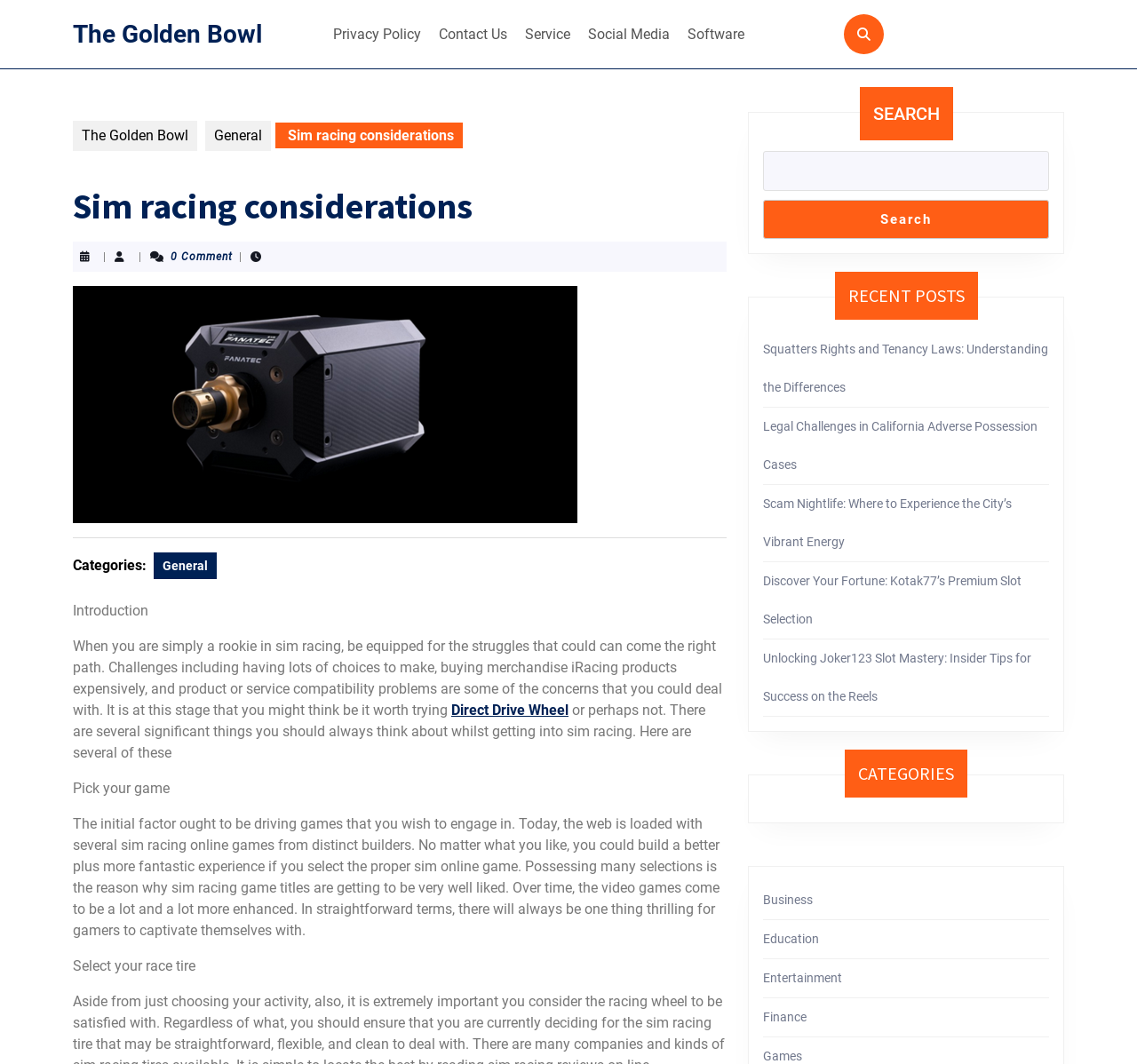Provide a short, one-word or phrase answer to the question below:
What is the purpose of the search box?

To search the website